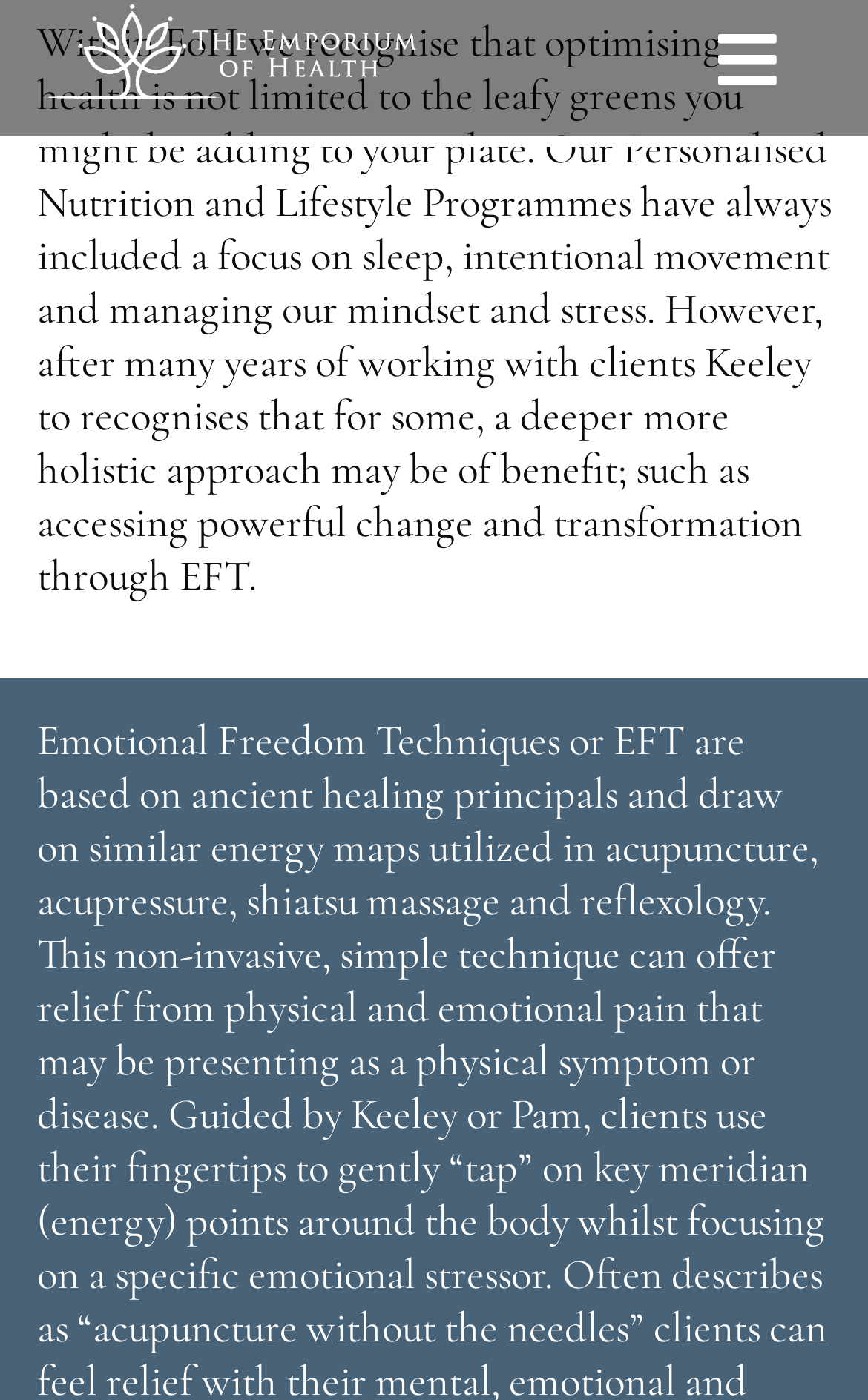Please determine the bounding box coordinates for the element that should be clicked to follow these instructions: "Go to Home page".

[0.0, 0.086, 1.0, 0.126]